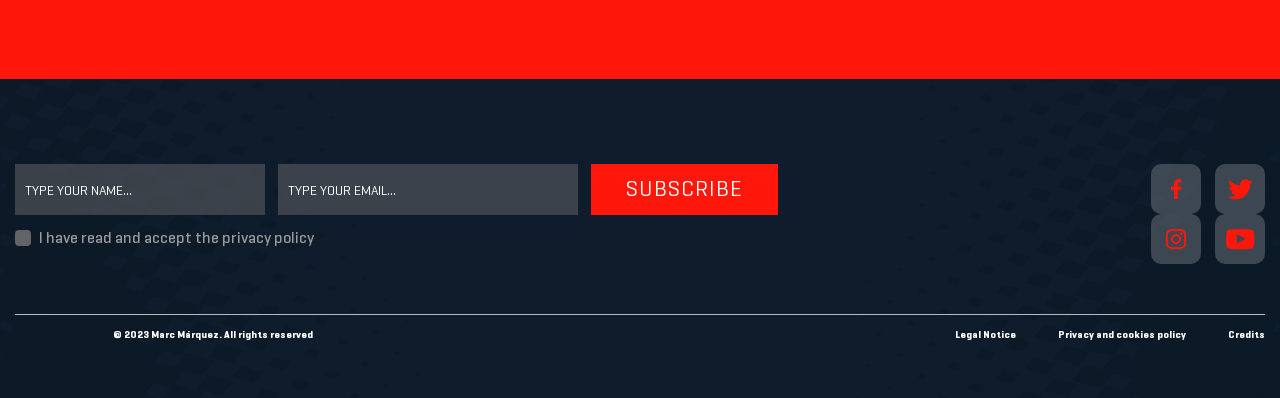Please provide the bounding box coordinate of the region that matches the element description: Credits. Coordinates should be in the format (top-left x, top-left y, bottom-right x, bottom-right y) and all values should be between 0 and 1.

[0.959, 0.825, 0.988, 0.857]